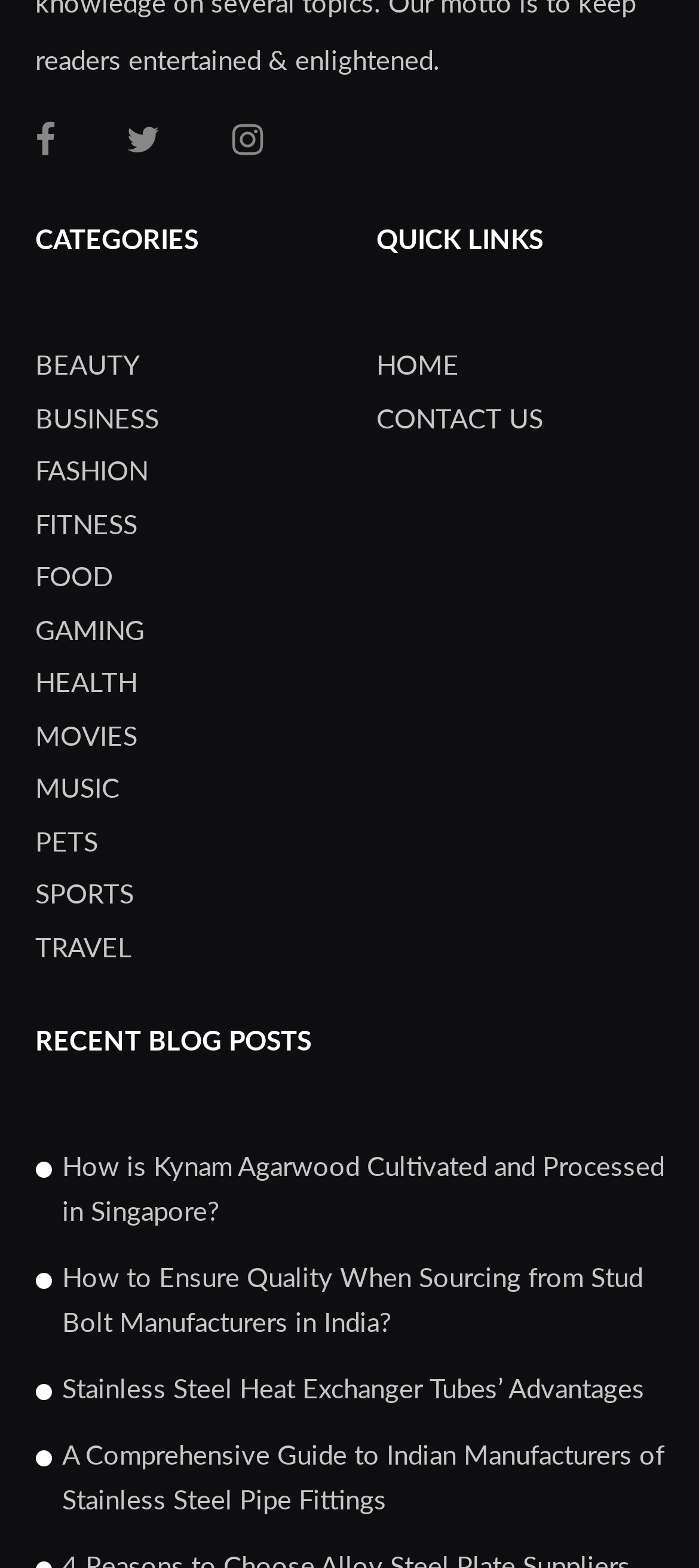Using the element description: "Contact us", determine the bounding box coordinates. The coordinates should be in the format [left, top, right, bottom], with values between 0 and 1.

[0.538, 0.253, 0.777, 0.279]